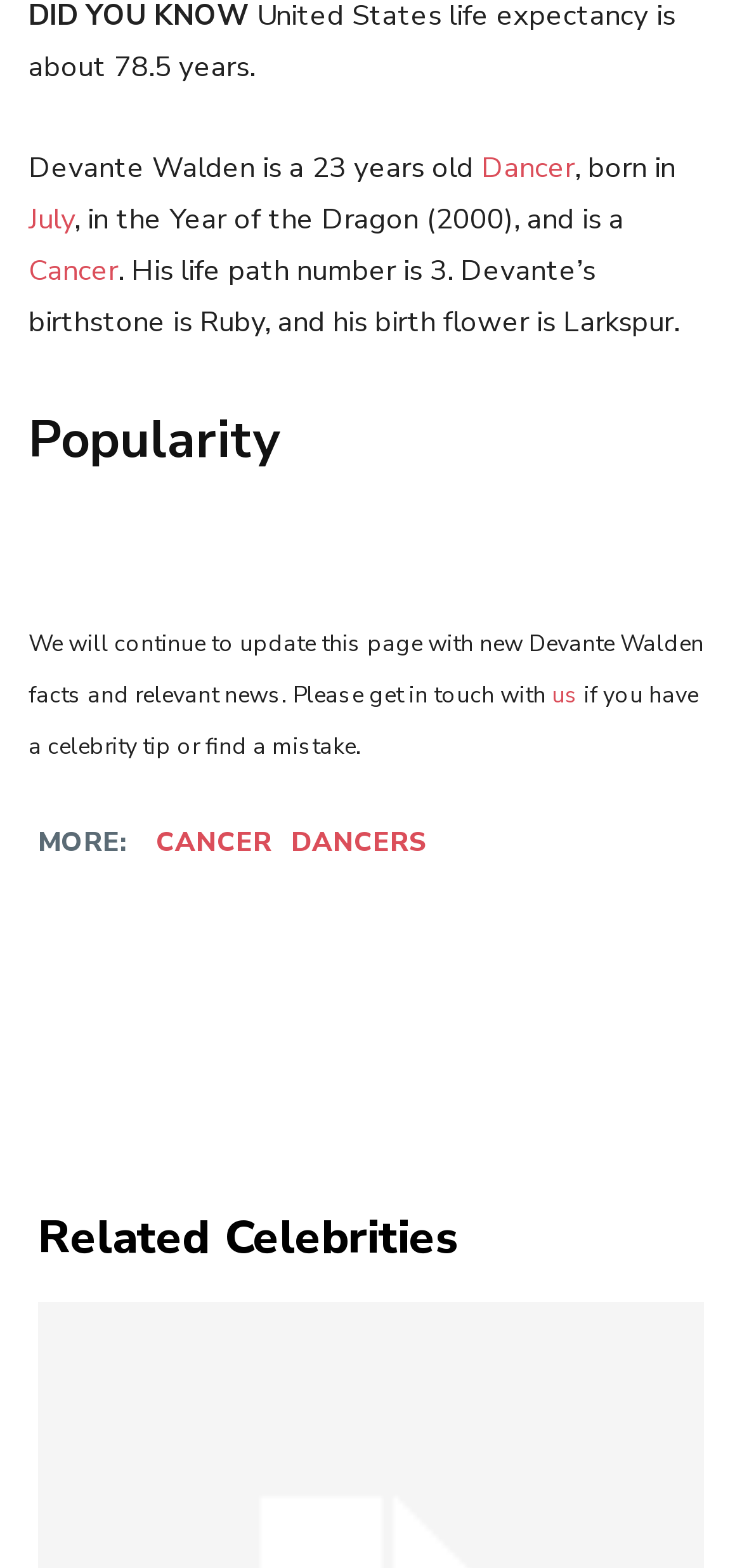Pinpoint the bounding box coordinates of the element that must be clicked to accomplish the following instruction: "View related celebrities". The coordinates should be in the format of four float numbers between 0 and 1, i.e., [left, top, right, bottom].

[0.051, 0.774, 0.949, 0.811]